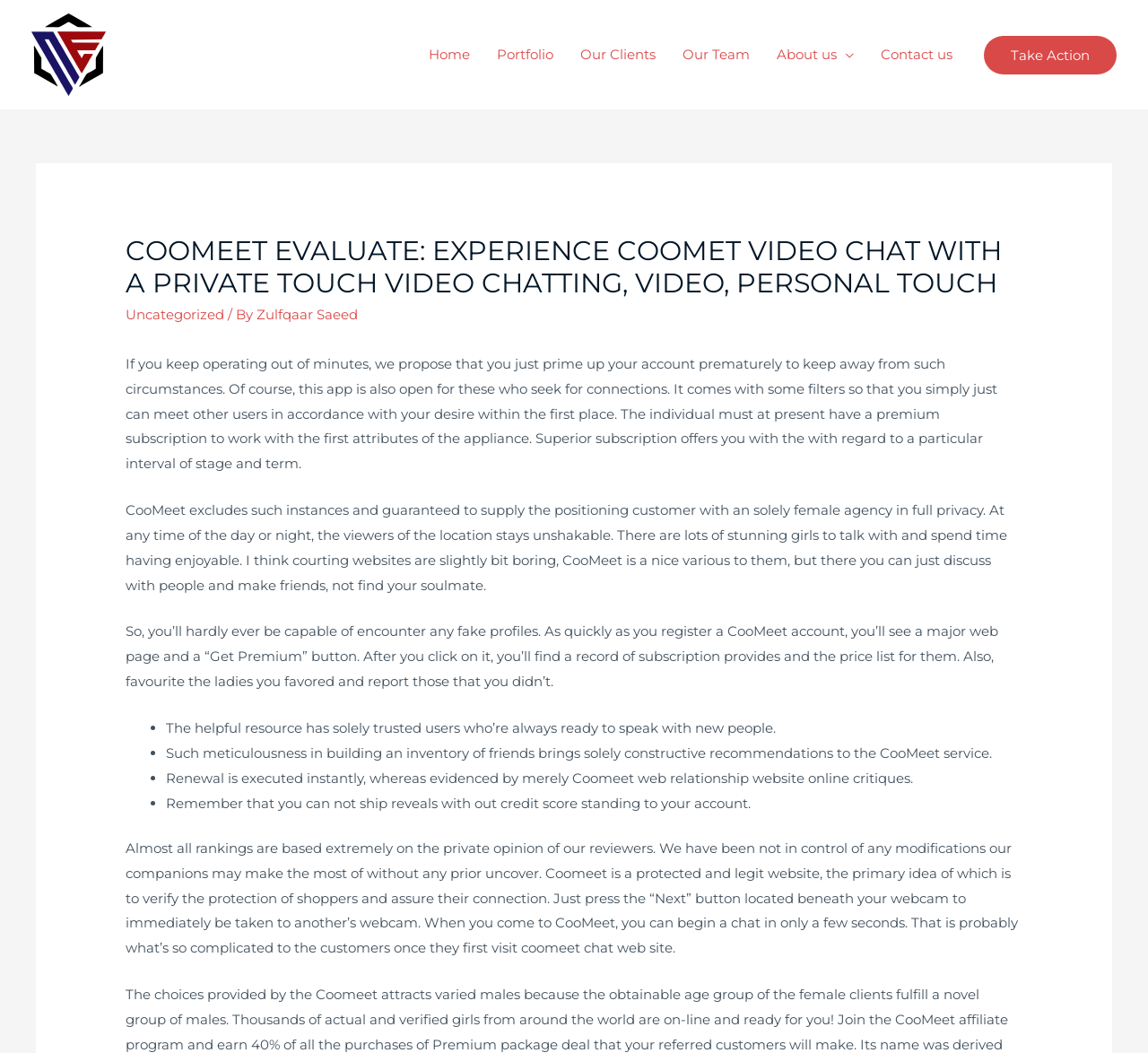Please identify the webpage's heading and generate its text content.

COOMEET EVALUATE: EXPERIENCE COOMET VIDEO CHAT WITH A PRIVATE TOUCH VIDEO CHATTING, VIDEO, PERSONAL TOUCH